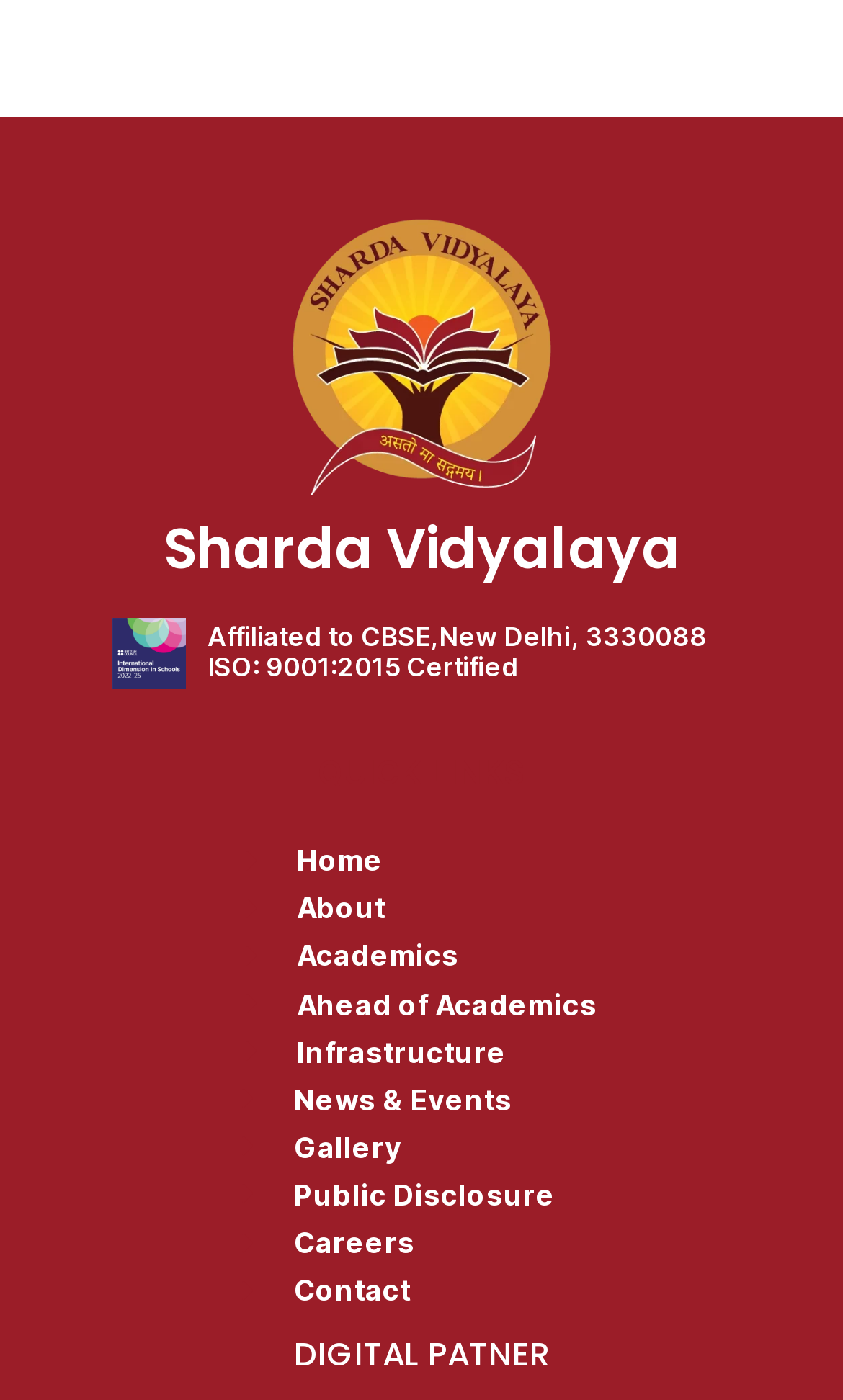Please identify the bounding box coordinates of the area I need to click to accomplish the following instruction: "learn about the school".

[0.291, 0.632, 0.457, 0.666]